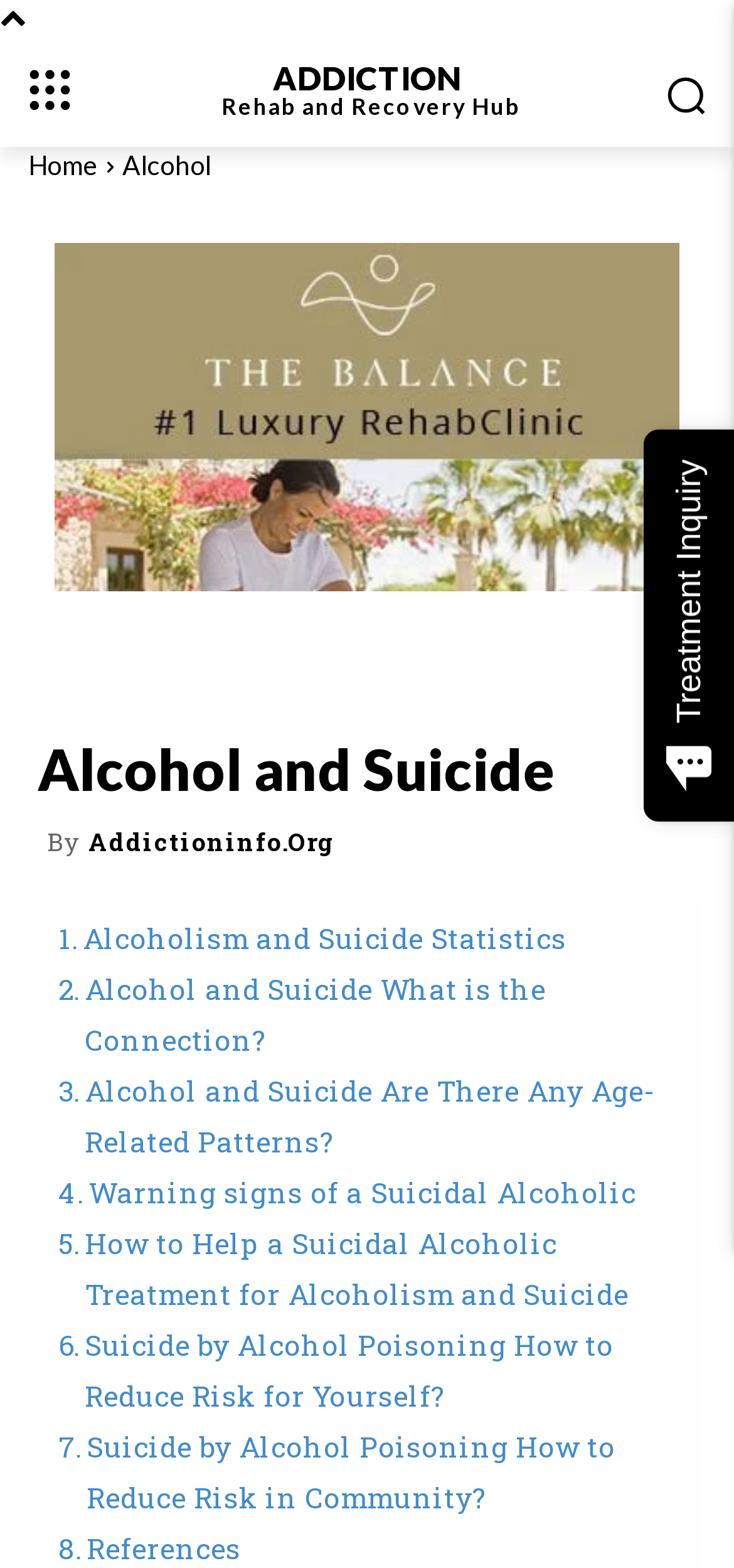Using the information in the image, give a comprehensive answer to the question: 
What is the purpose of the 'Treatment Inquiry' button?

The 'Treatment Inquiry' button is likely used to inquire about treatment options for alcoholism and suicide, as it is placed prominently on the webpage and has an image associated with it.